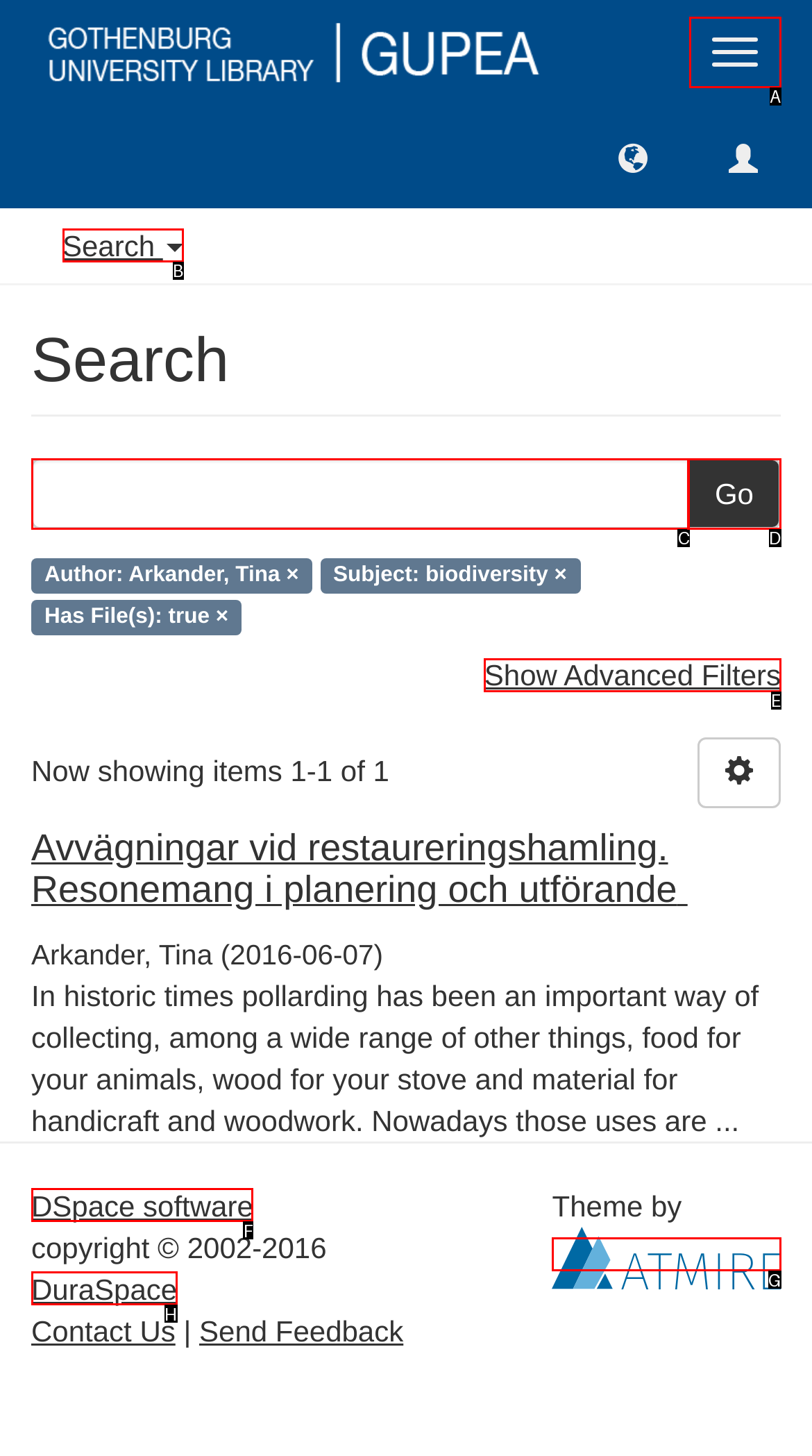Figure out which option to click to perform the following task: Search
Provide the letter of the correct option in your response.

B